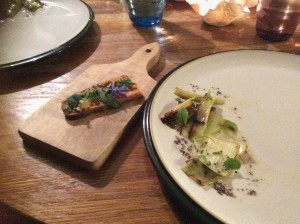Provide a comprehensive description of the image.

The image showcases an elegantly presented dining experience featuring two distinct dishes served on a rustic wooden table. On the left, a small wooden board holds a delicately prepared item garnished with fresh herbs, likely representing a gourmet appetizer. On the right, a well-crafted plate presents a refined arrangement of leeks, expertly cooked and adorned with microgreens, hinting at a focus on seasonal ingredients and innovative culinary techniques. The warm ambiance is accentuated by soft lighting and colorful glassware in the background, suggesting a cozy dining atmosphere at The Bladebone Inn, a classic English pub known for its creative tasting menus.